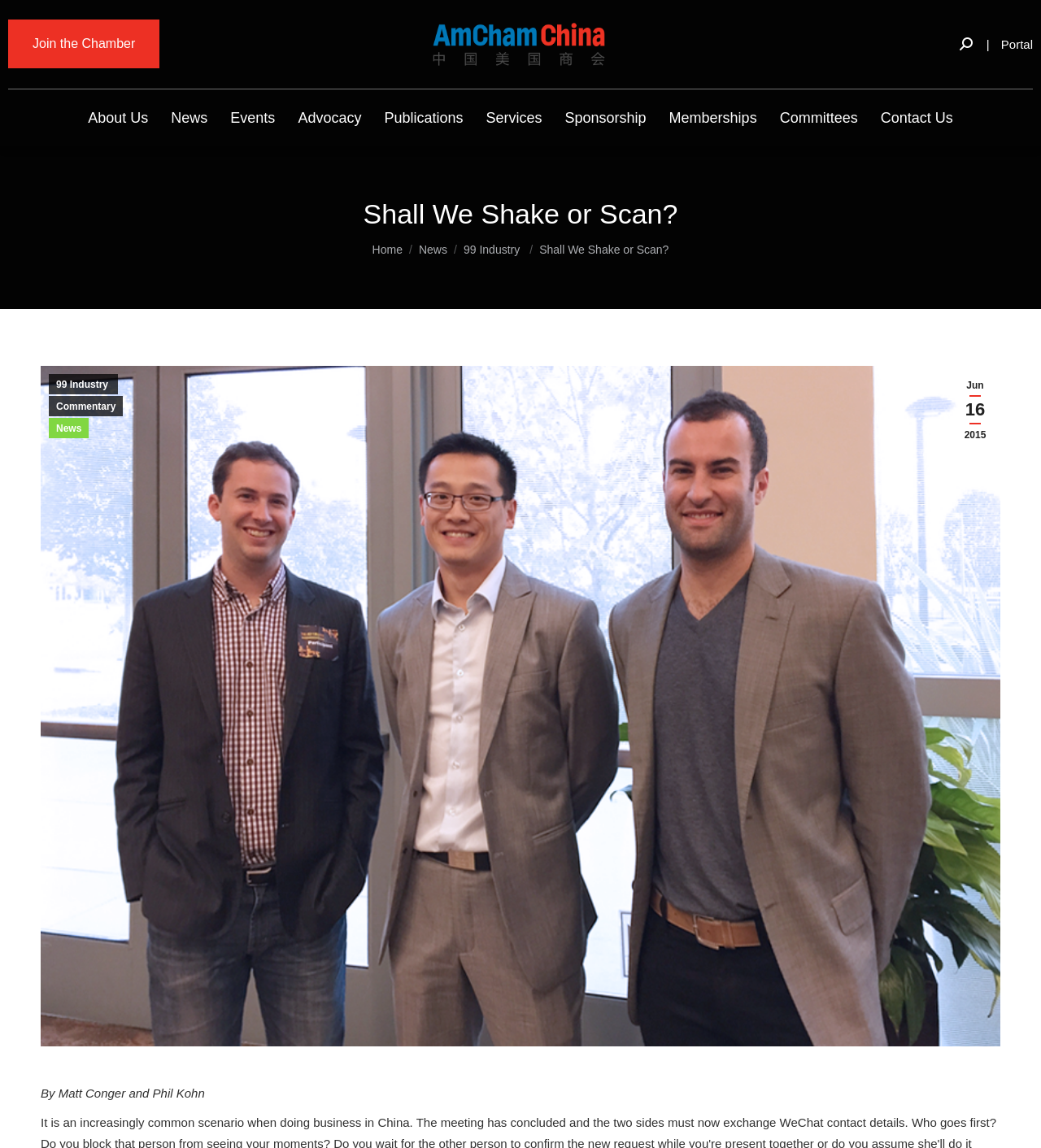Find the bounding box coordinates for the area that should be clicked to accomplish the instruction: "Go to Portal".

[0.962, 0.032, 0.992, 0.045]